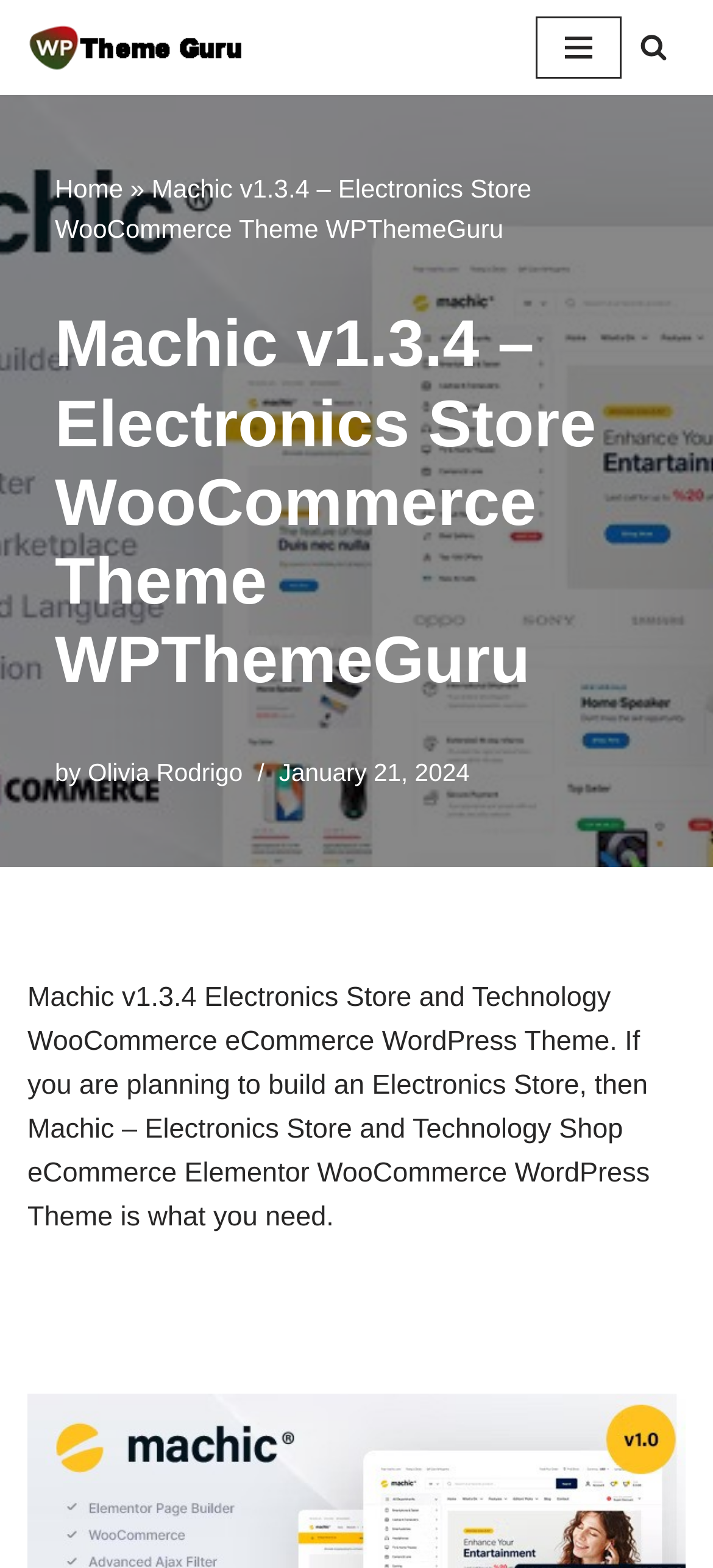What is the function of the button at the top right? Look at the image and give a one-word or short phrase answer.

Navigation Menu